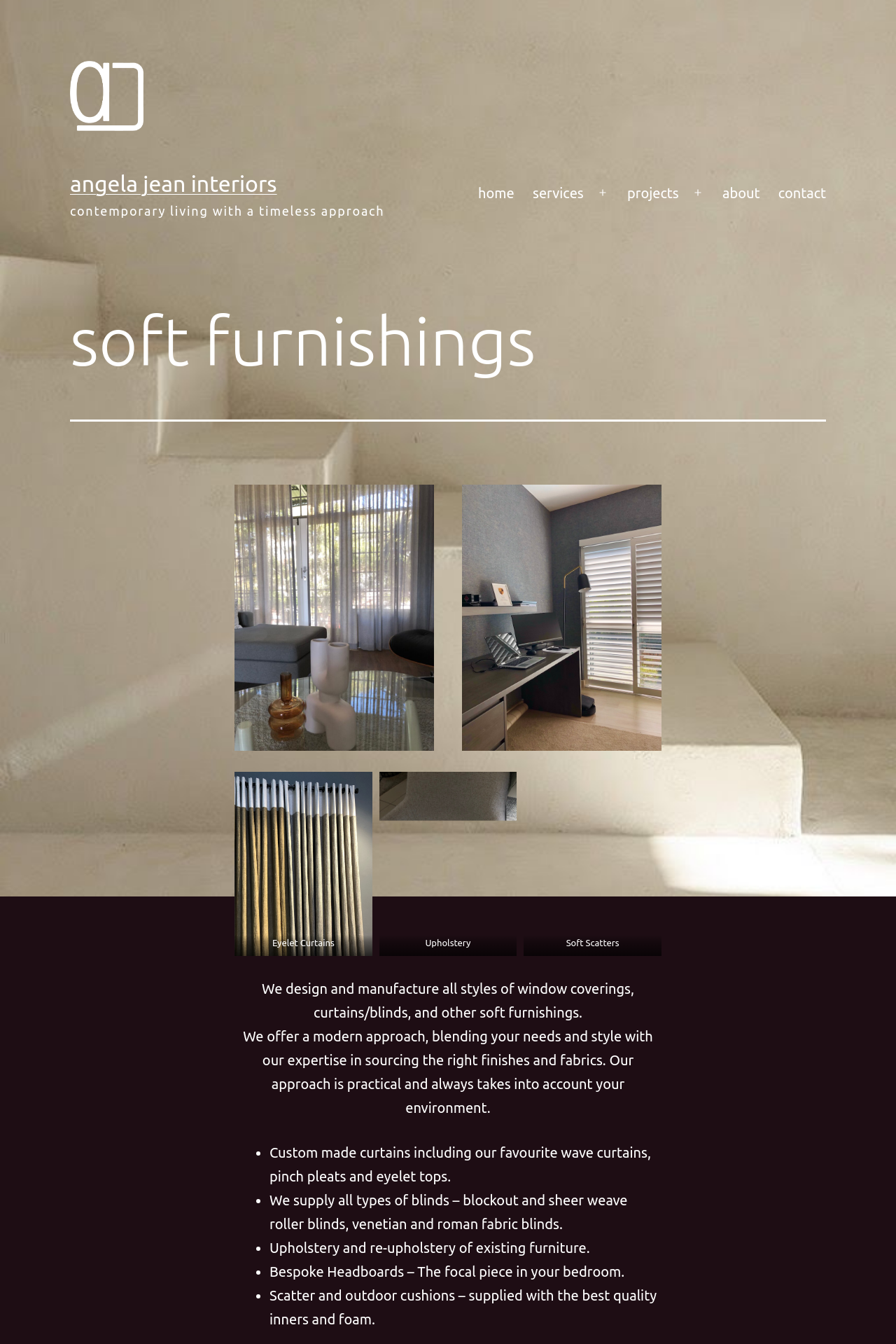Describe all the significant parts and information present on the webpage.

The webpage is about Angela Jean Interiors, a company that offers custom curtains, blinds, upholstery, and re-upholstery services. At the top left corner, there is a logo and a link to the company's homepage. Next to it, there is a tagline that reads "contemporary living with a timeless approach". 

On the top right corner, there is a navigation menu with links to different sections of the website, including "home", "services", "projects", "about", and "contact". 

Below the navigation menu, there is a main content area that takes up most of the page. It starts with a heading that says "soft furnishings". Below the heading, there are three figures or images, each with a caption describing a different type of soft furnishing: eyelet curtains, upholstery, and soft scatters. 

Following the images, there is a block of text that describes the company's services, including designing and manufacturing window coverings, curtains, and blinds, as well as offering a modern approach to sourcing finishes and fabrics. 

Below the text, there is a list of bullet points that outline the company's services in more detail, including custom-made curtains, blinds, upholstery, and re-upholstery, as well as bespoke headboards and scatter cushions.